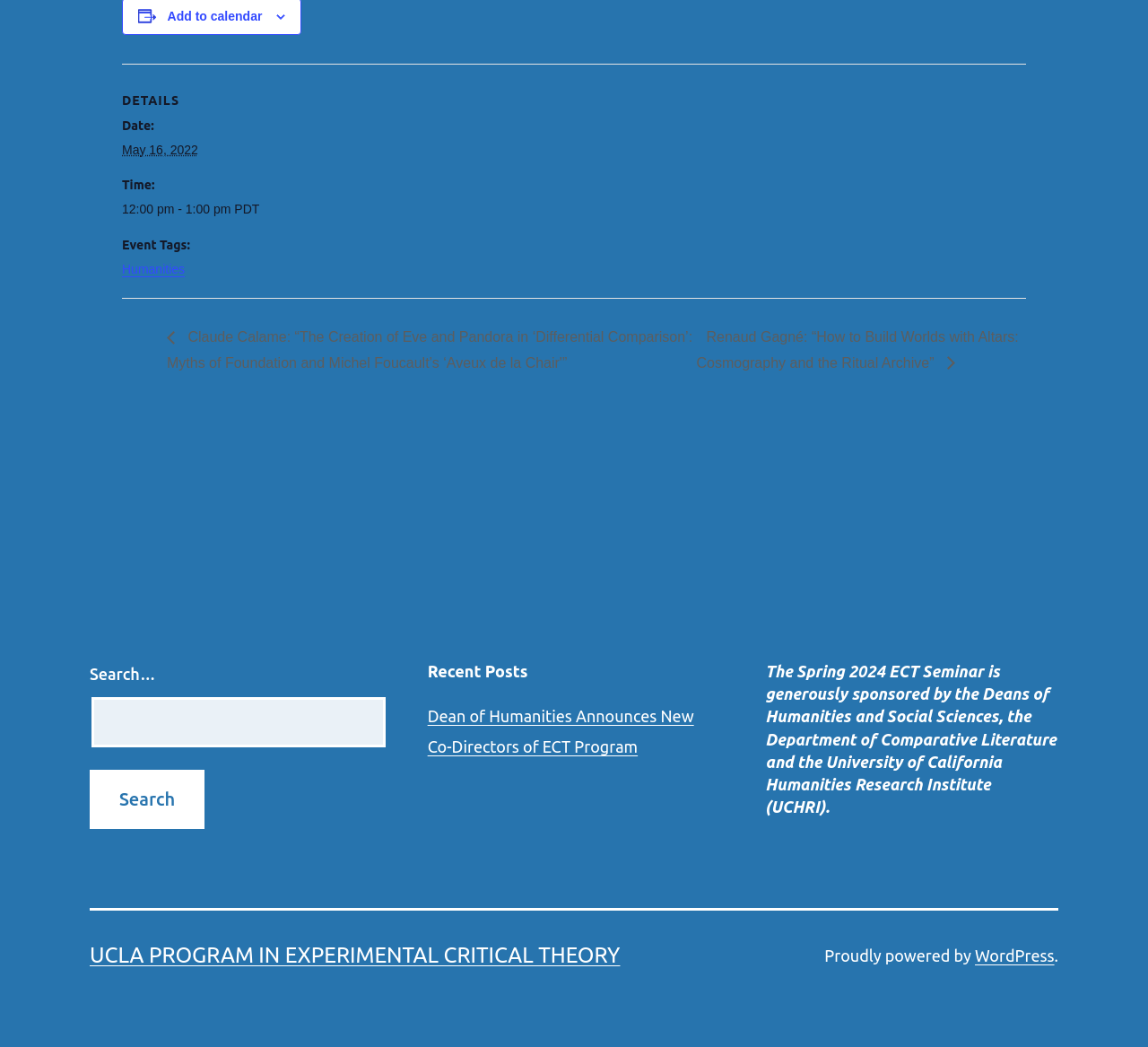What is the search box placeholder text?
Look at the screenshot and respond with one word or a short phrase.

Search…